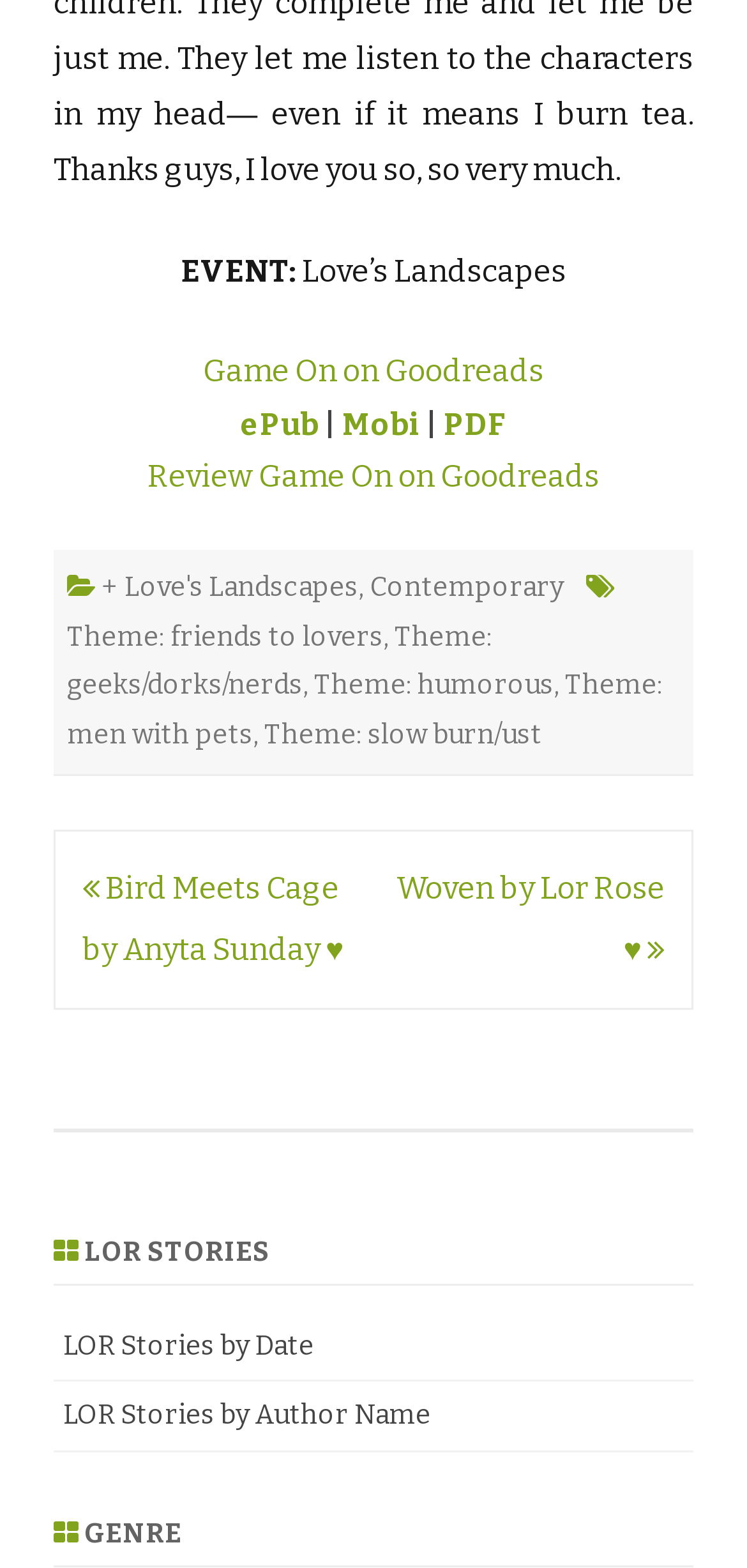From the webpage screenshot, identify the region described by Leave a Comment. Provide the bounding box coordinates as (top-left x, top-left y, bottom-right x, bottom-right y), with each value being a floating point number between 0 and 1.

None